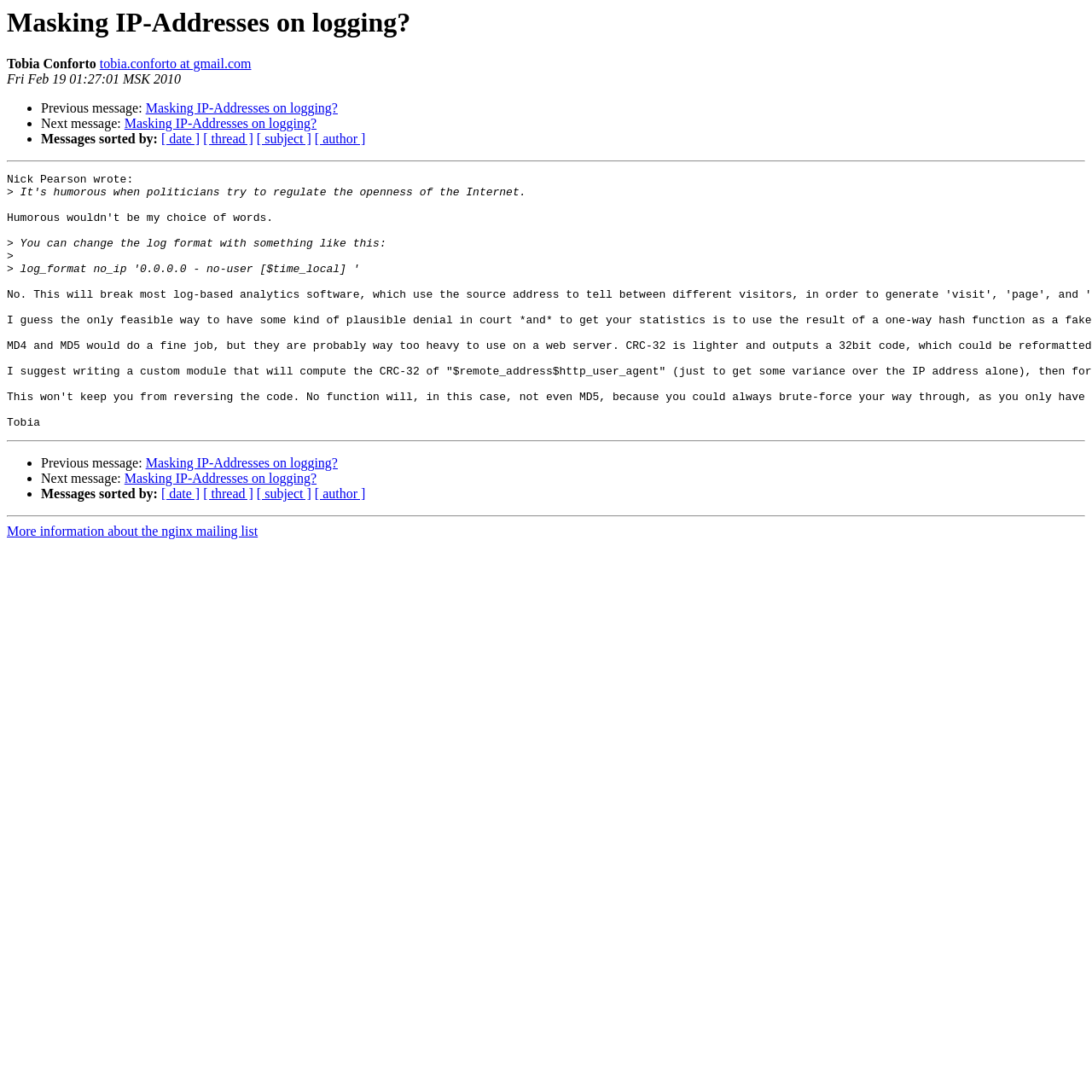Could you indicate the bounding box coordinates of the region to click in order to complete this instruction: "View more information about the nginx mailing list".

[0.006, 0.48, 0.236, 0.493]